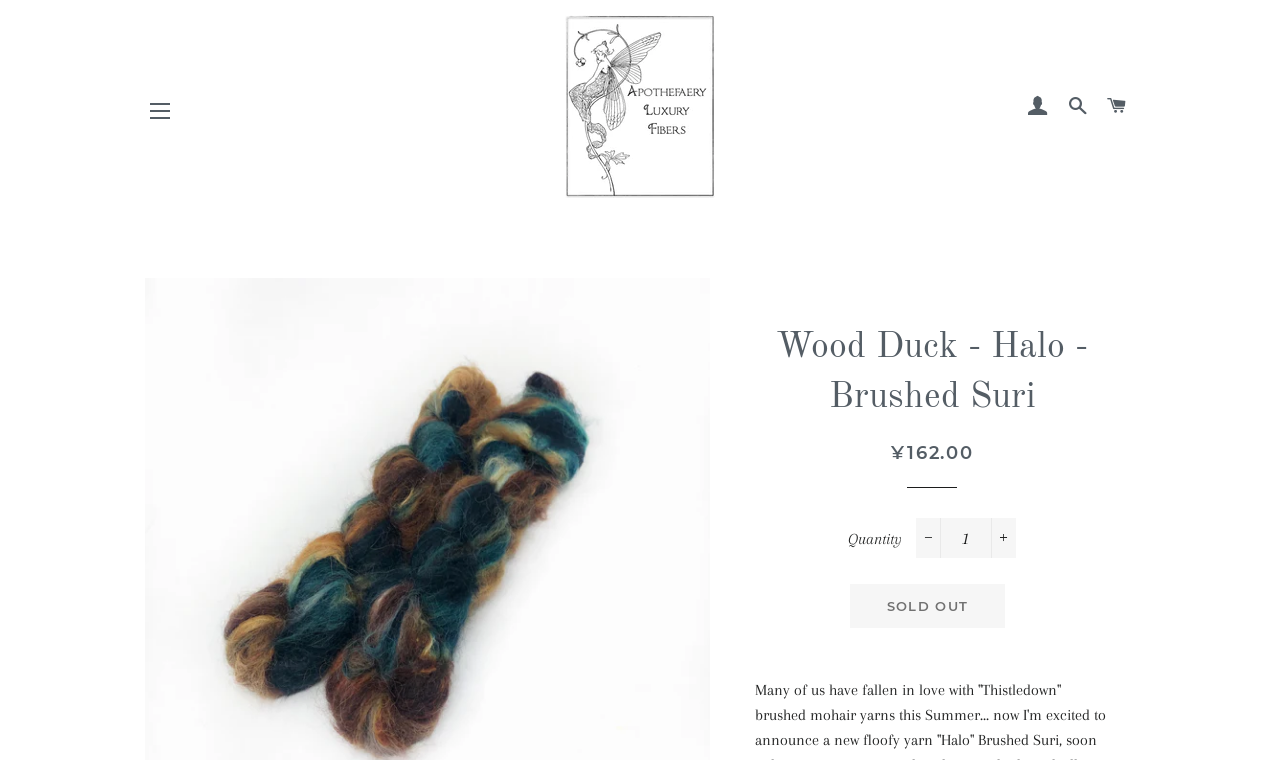Please reply to the following question using a single word or phrase: 
What is the name of the yarn?

Halo Brushed Suri